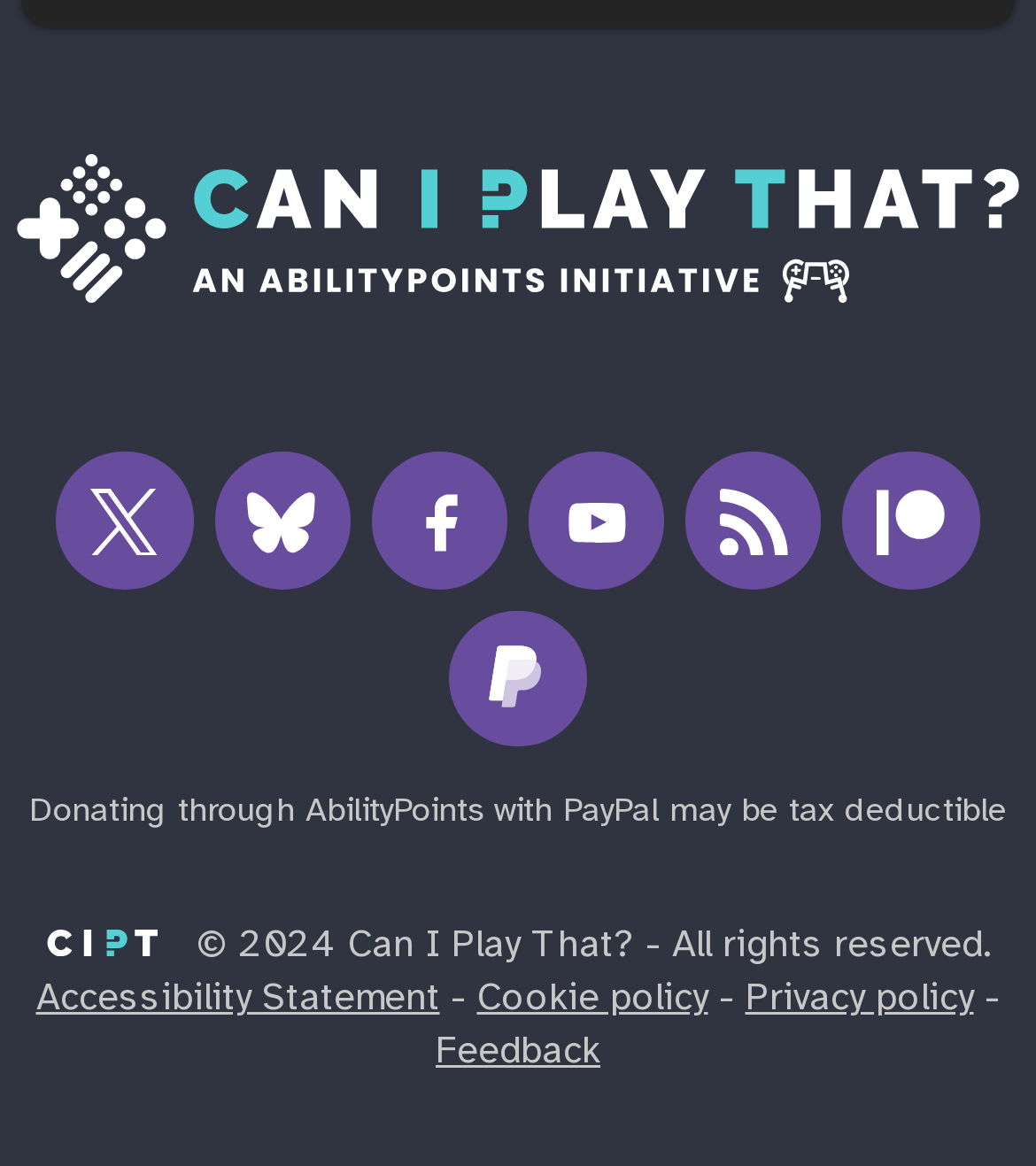Identify the bounding box coordinates of the area you need to click to perform the following instruction: "Donate with PayPal".

[0.434, 0.523, 0.566, 0.64]